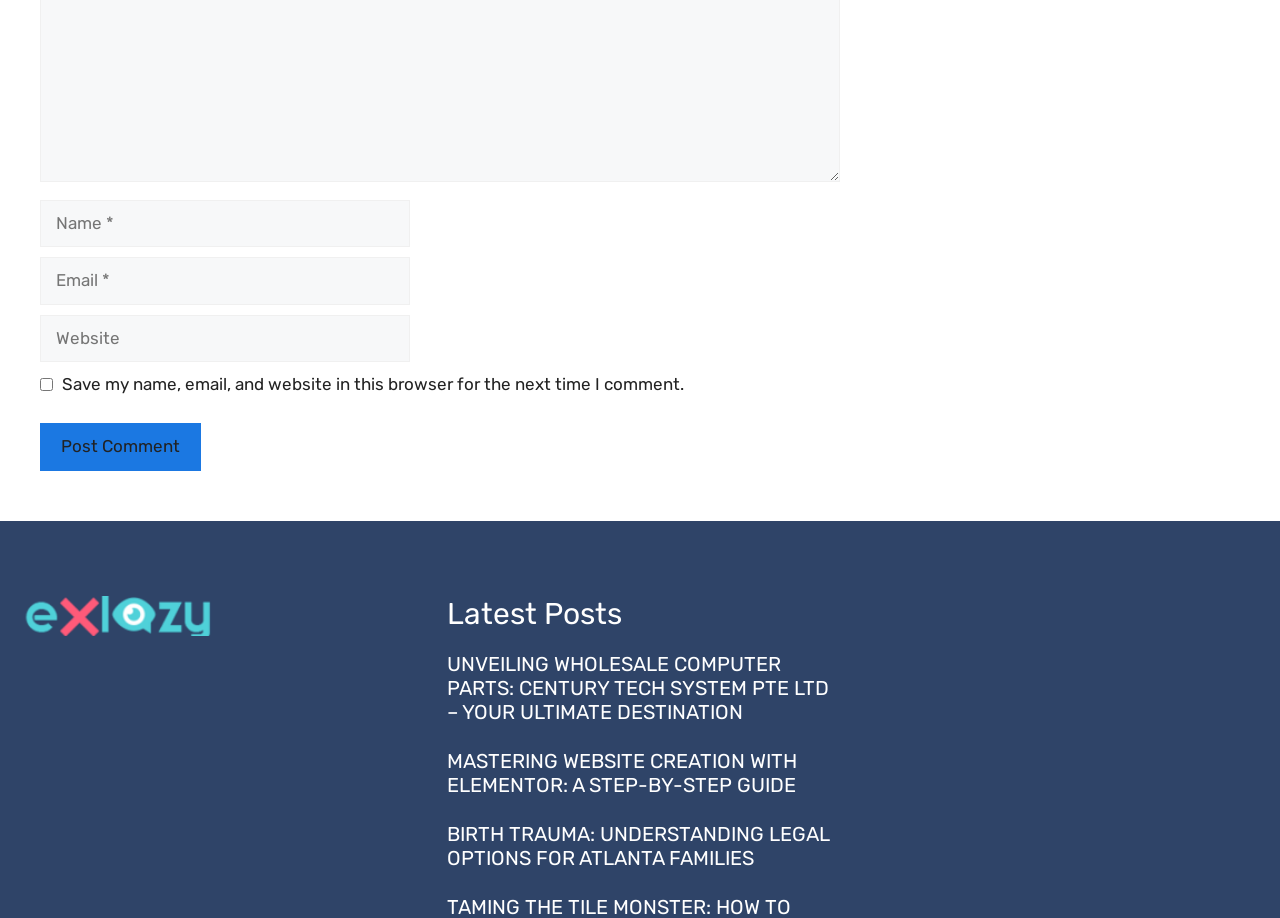Please identify the bounding box coordinates of the element that needs to be clicked to execute the following command: "Click the 'Post Comment' button". Provide the bounding box using four float numbers between 0 and 1, formatted as [left, top, right, bottom].

[0.031, 0.461, 0.157, 0.513]